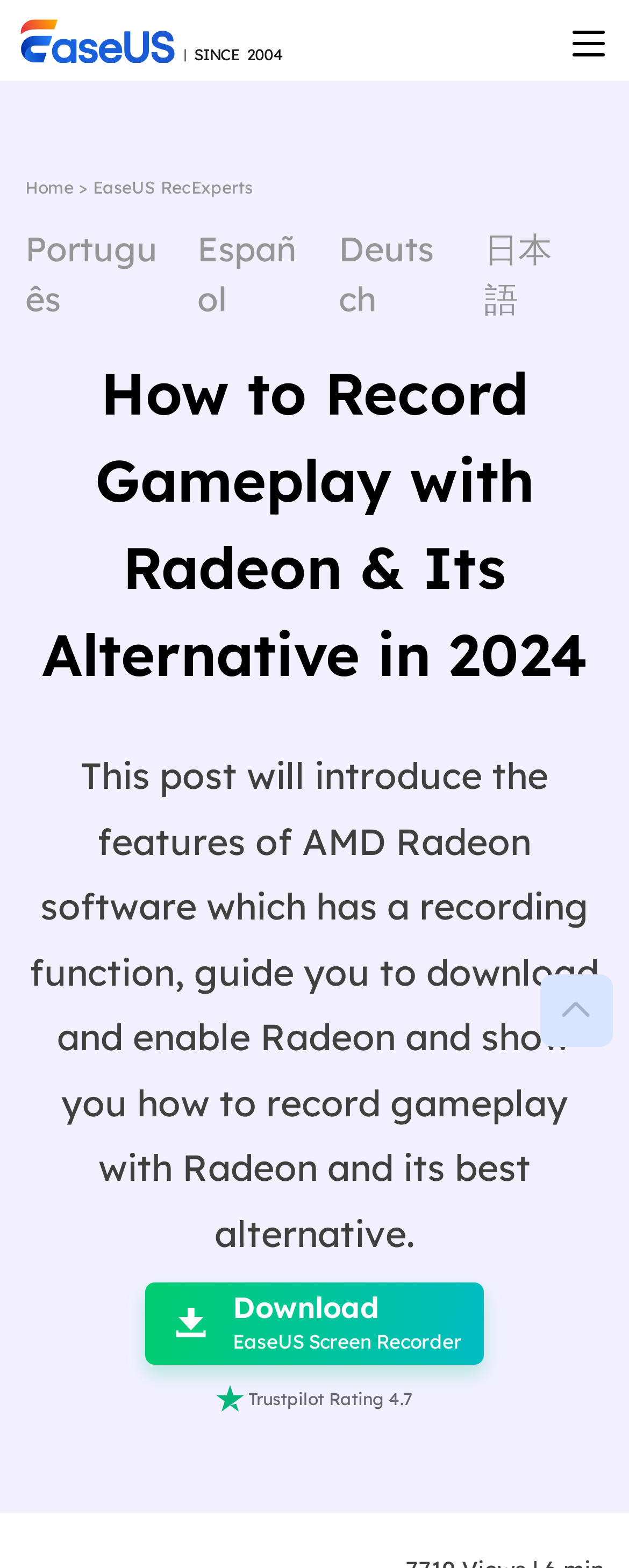Using the webpage screenshot and the element description   DownloadEaseUS Screen Recorder, determine the bounding box coordinates. Specify the coordinates in the format (top-left x, top-left y, bottom-right x, bottom-right y) with values ranging from 0 to 1.

[0.231, 0.818, 0.769, 0.87]